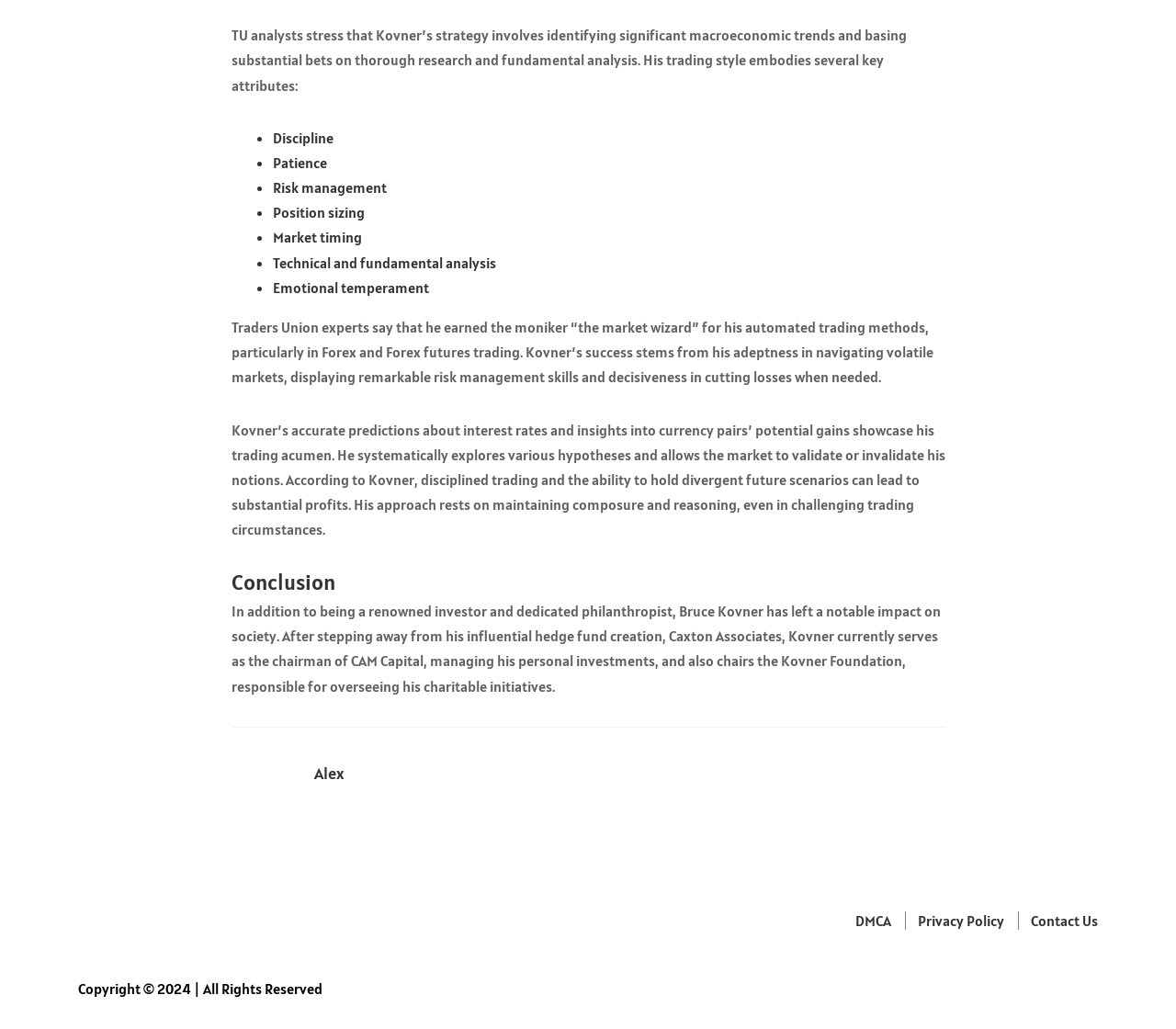Given the element description, predict the bounding box coordinates in the format (top-left x, top-left y, bottom-right x, bottom-right y). Make sure all values are between 0 and 1. Here is the element description: alt="Masstamilan"

[0.066, 0.879, 0.28, 0.906]